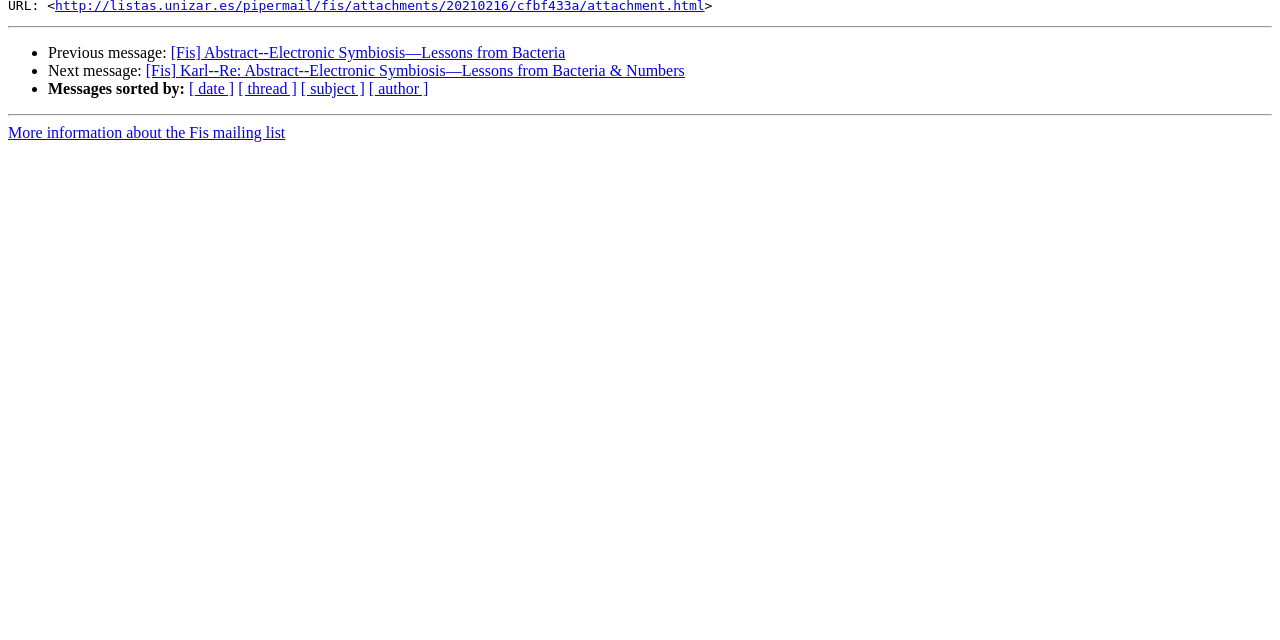Find the bounding box coordinates of the UI element according to this description: "[Fis] Abstract--Electronic Symbiosis—Lessons from Bacteria".

[0.133, 0.069, 0.442, 0.096]